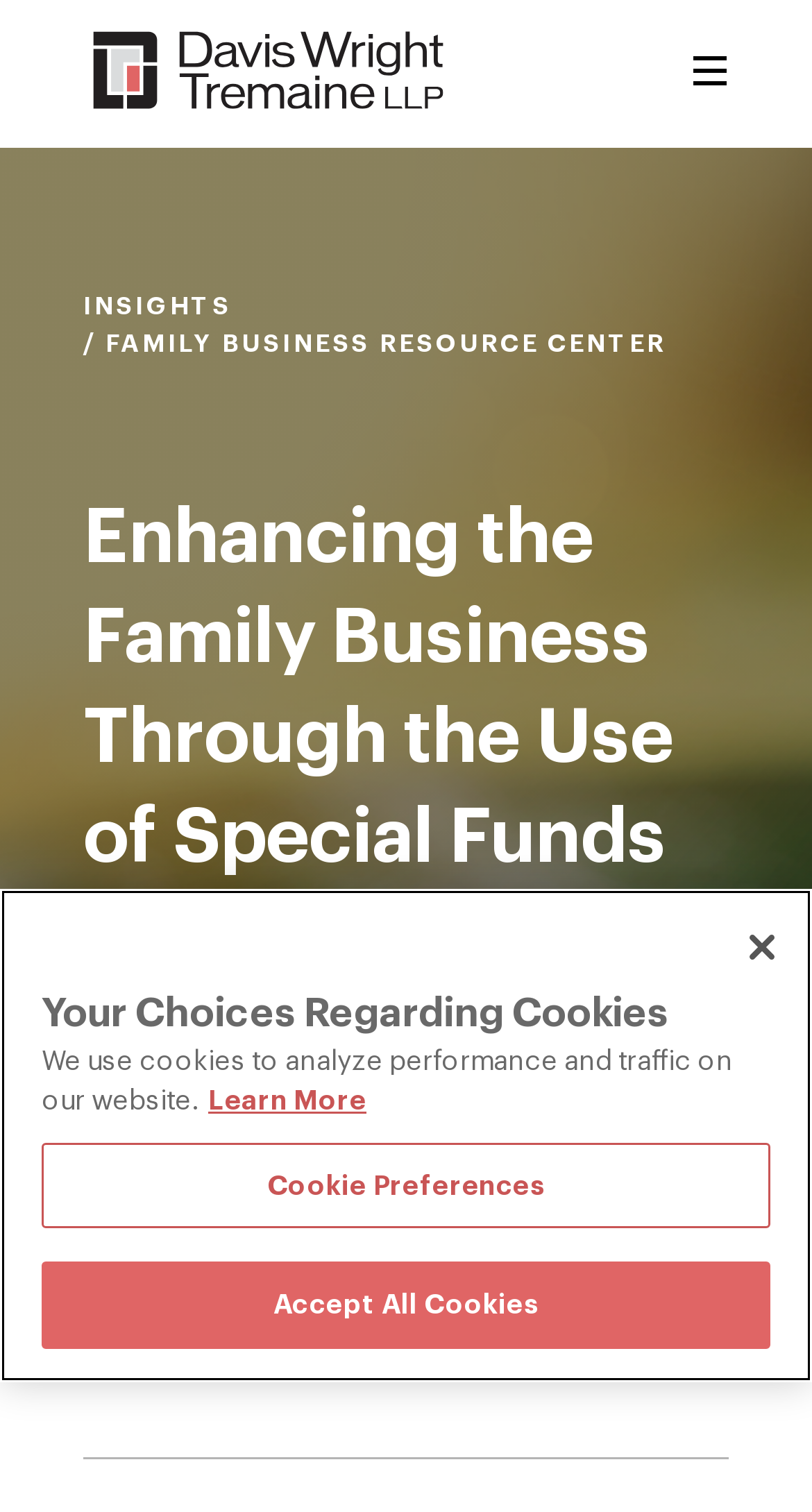Please give a short response to the question using one word or a phrase:
Who is the author of the article?

Keith G. Baldwin